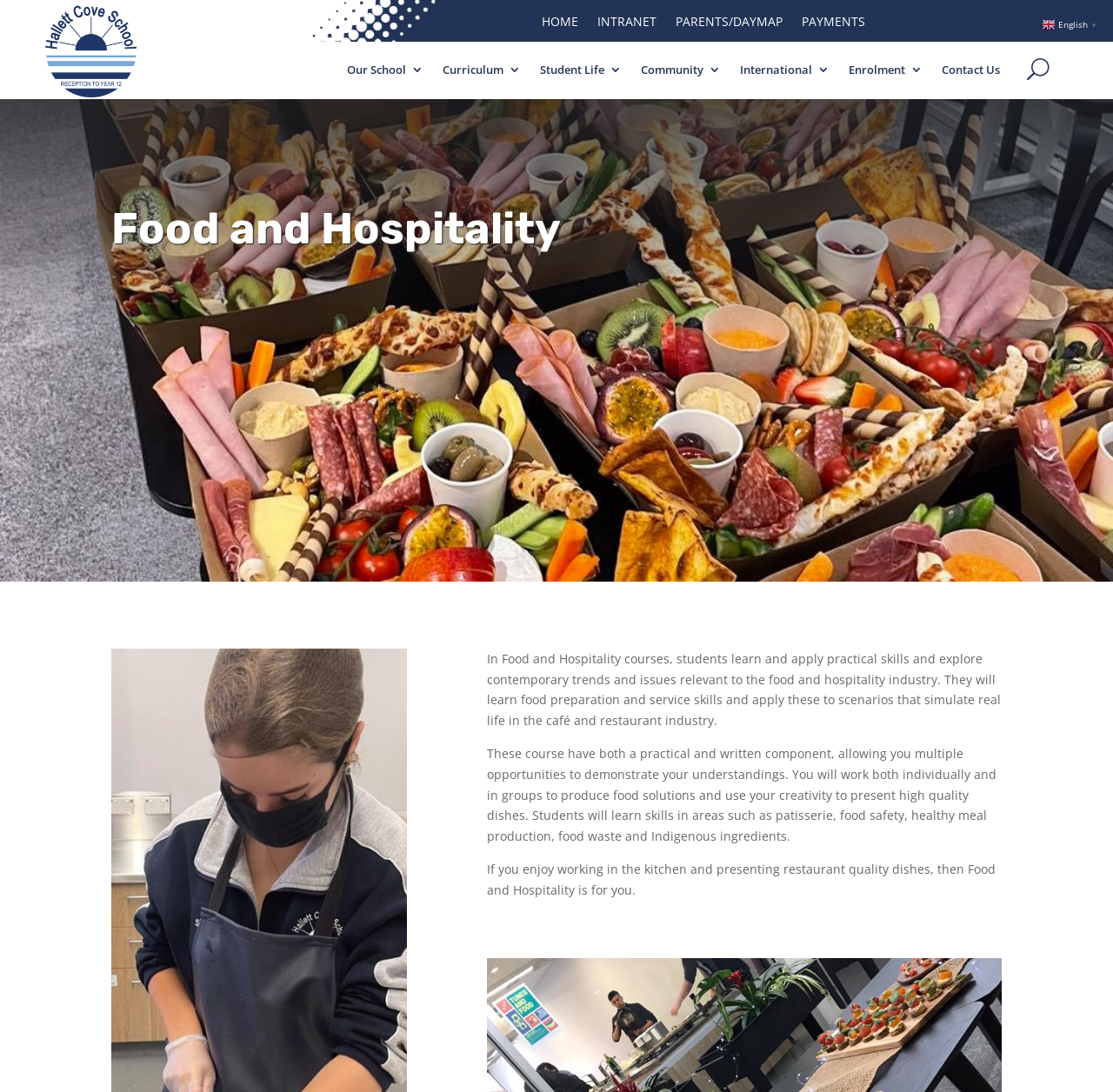Please reply to the following question using a single word or phrase: 
What is the last sentence of the paragraph about Food and Hospitality?

If you enjoy working in the kitchen and presenting restaurant quality dishes, then Food and Hospitality is for you.